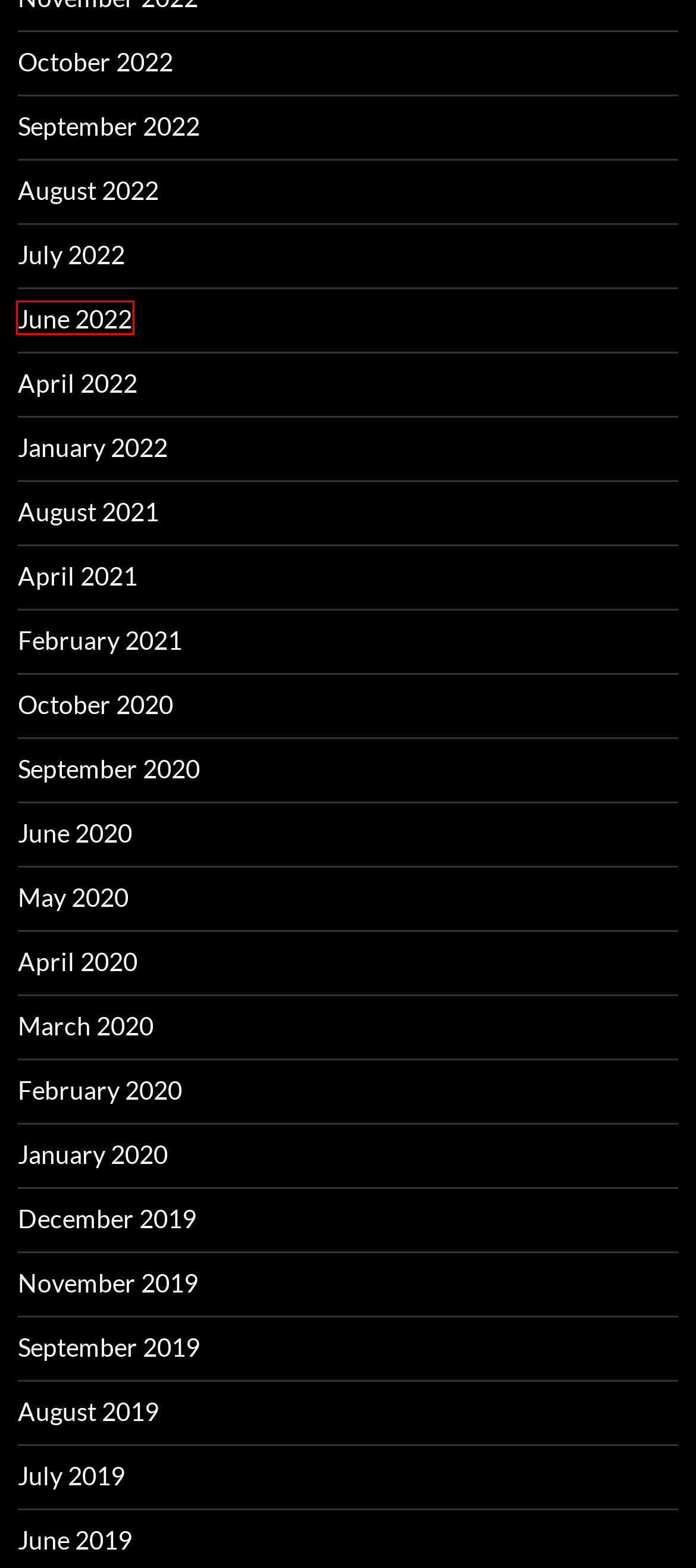Review the screenshot of a webpage containing a red bounding box around an element. Select the description that best matches the new webpage after clicking the highlighted element. The options are:
A. April | 2020 | FoodandDrinkChicago.com
B. June | 2020 | FoodandDrinkChicago.com
C. August | 2021 | FoodandDrinkChicago.com
D. September | 2020 | FoodandDrinkChicago.com
E. May | 2020 | FoodandDrinkChicago.com
F. August | 2022 | FoodandDrinkChicago.com
G. June | 2022 | FoodandDrinkChicago.com
H. June | 2019 | FoodandDrinkChicago.com

G